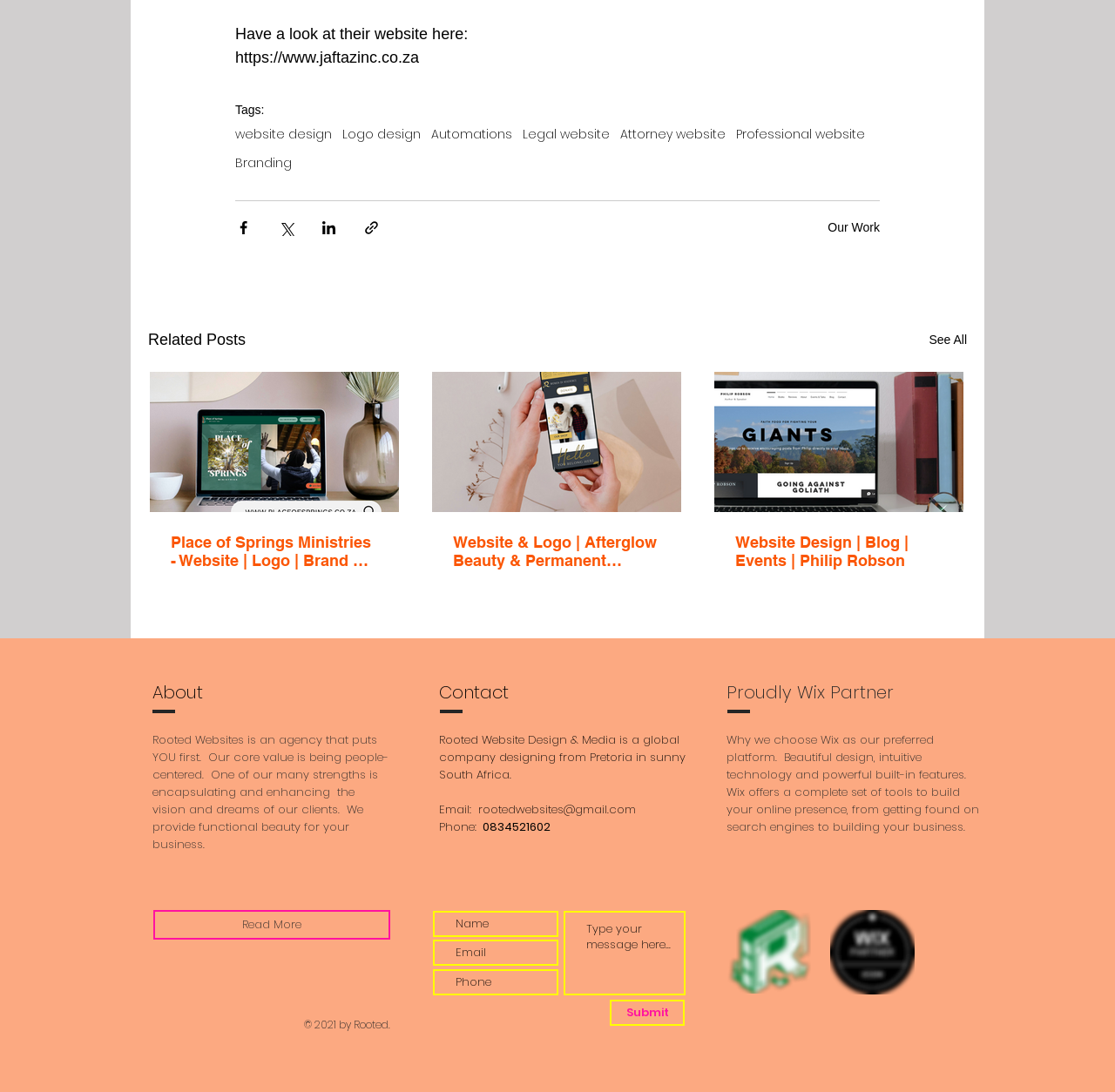Kindly determine the bounding box coordinates for the area that needs to be clicked to execute this instruction: "Contact Rooted Website Design & Media via email".

[0.429, 0.734, 0.57, 0.749]